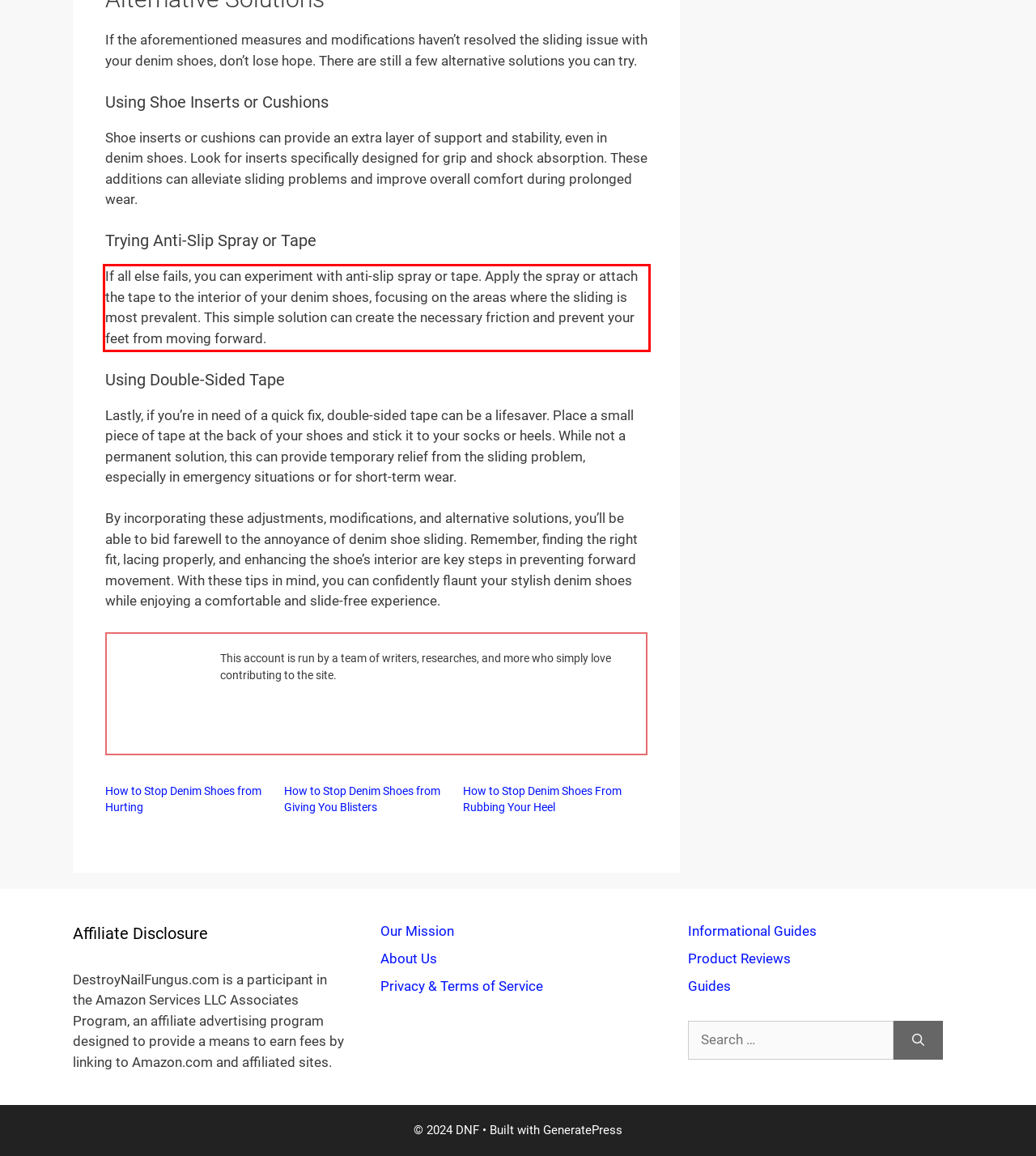You are given a screenshot with a red rectangle. Identify and extract the text within this red bounding box using OCR.

If all else fails, you can experiment with anti-slip spray or tape. Apply the spray or attach the tape to the interior of your denim shoes, focusing on the areas where the sliding is most prevalent. This simple solution can create the necessary friction and prevent your feet from moving forward.